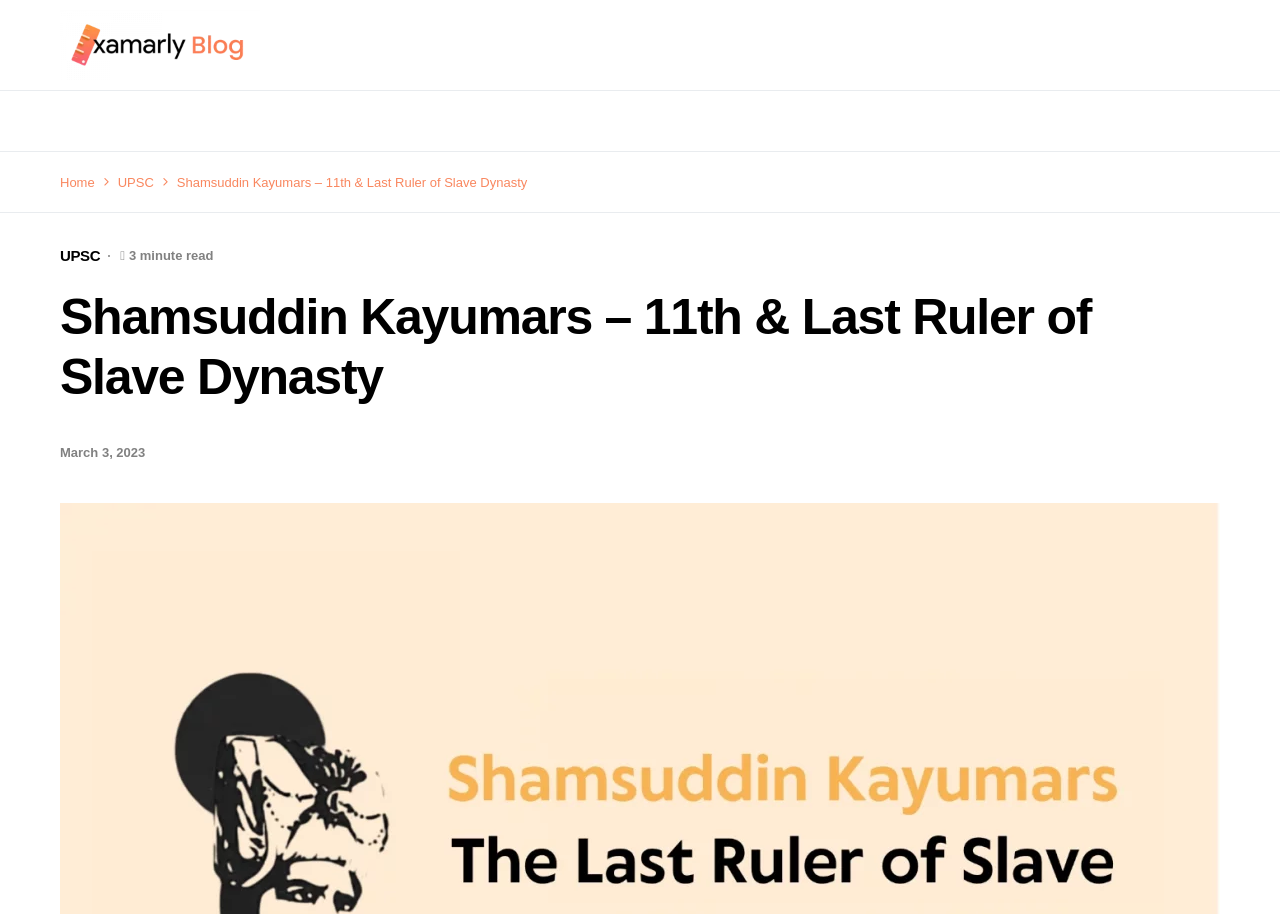Use a single word or phrase to answer the question: 
How long does it take to read the content on this webpage?

3 minutes